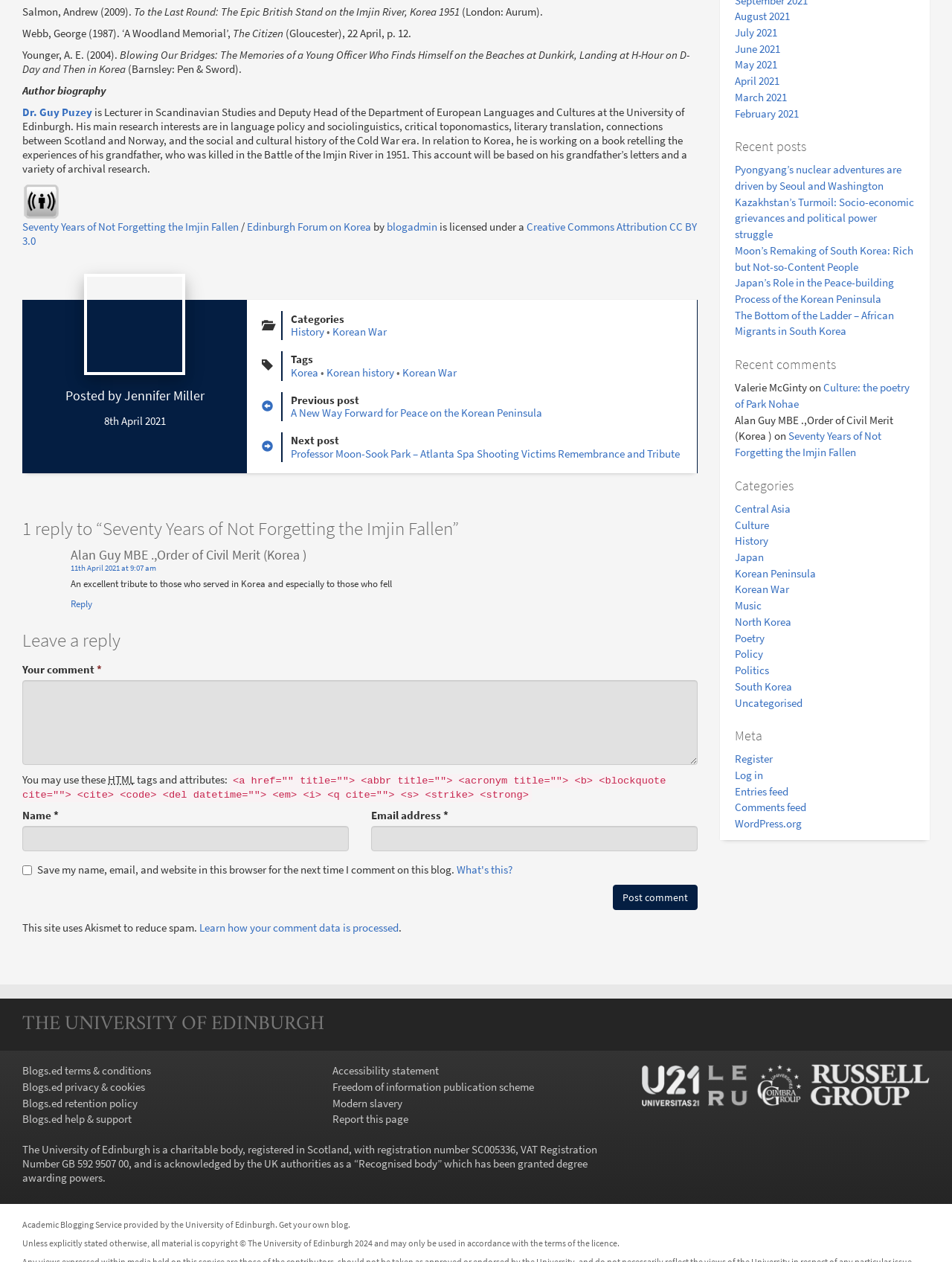Who wrote the comment on April 11th, 2021?
Refer to the image and provide a concise answer in one word or phrase.

Alan Guy MBE.,Order of Civil Merit (Korea )